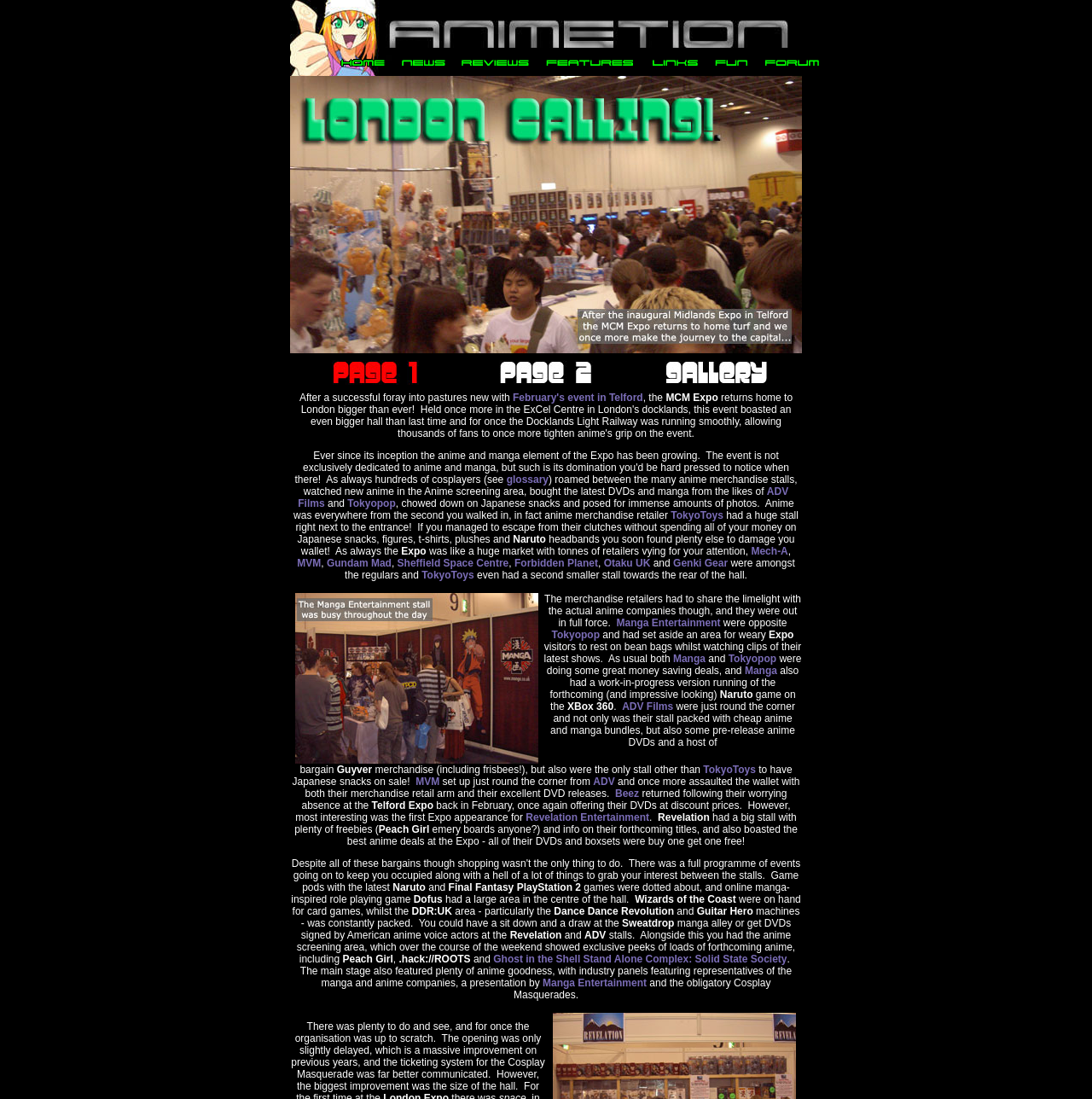Using the element description: "Manga", determine the bounding box coordinates. The coordinates should be in the format [left, top, right, bottom], with values between 0 and 1.

[0.616, 0.594, 0.646, 0.605]